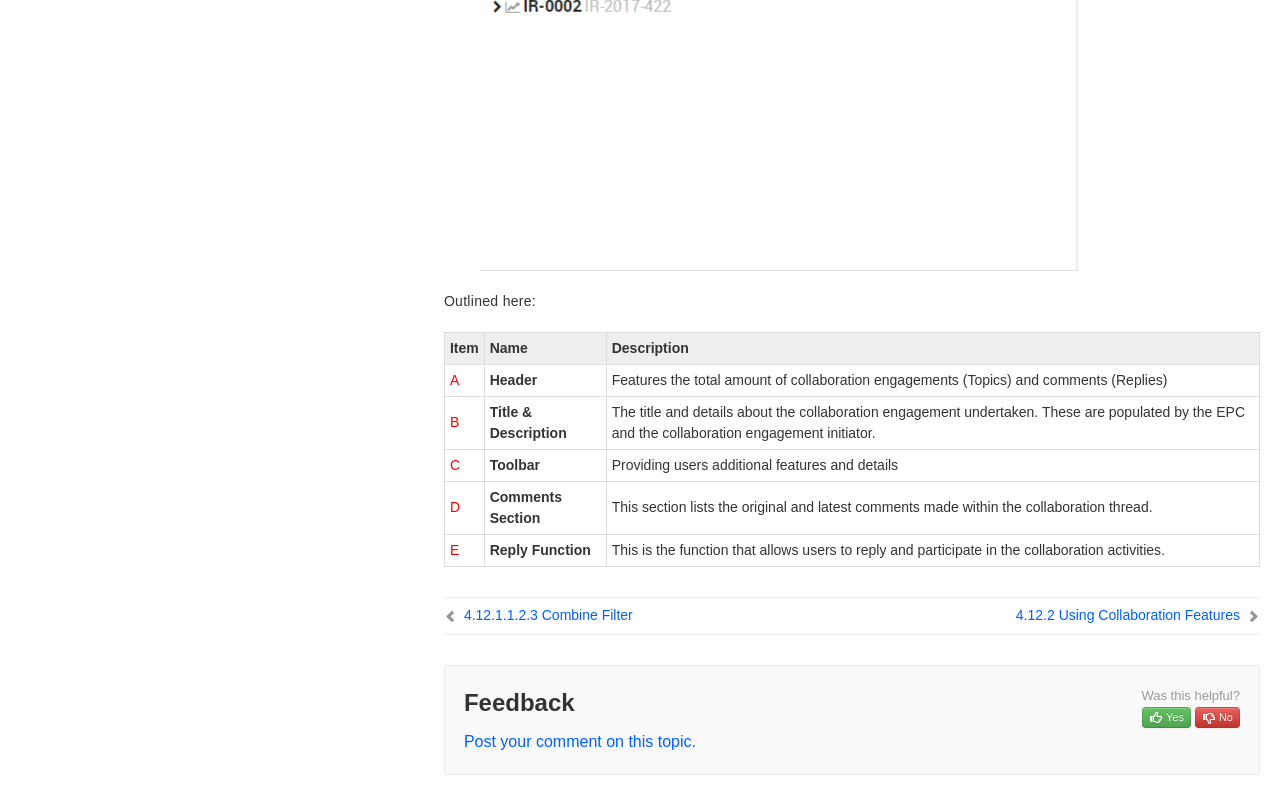Please identify the bounding box coordinates of the area that needs to be clicked to fulfill the following instruction: "Click on Was this helpful?."

[0.892, 0.861, 0.969, 0.889]